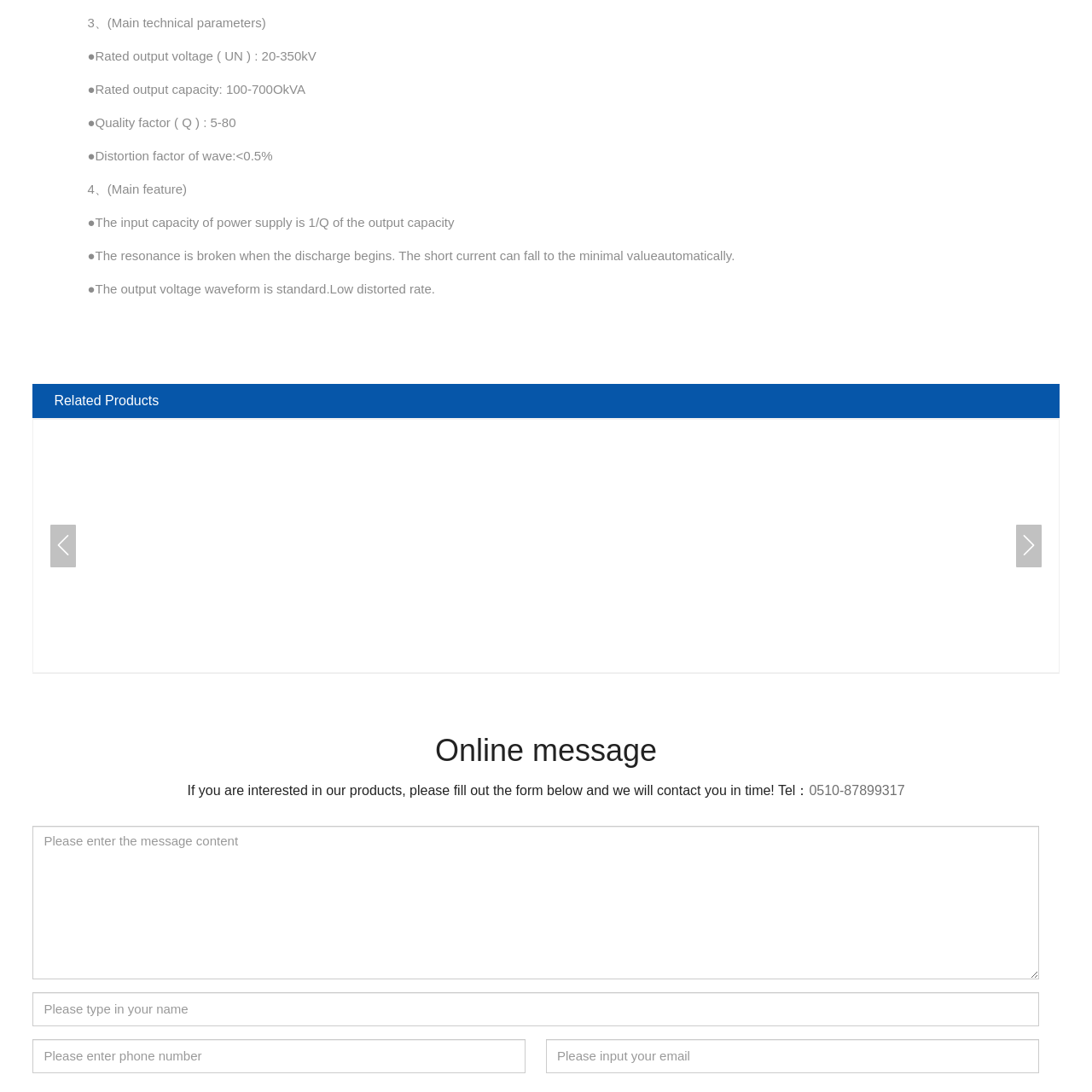Offer a detailed account of the image that is framed by the red bounding box.

The image depicts an "Analog partial discharge detection system," a specialized instrument designed for testing the integrity and performance of XLPE cables at voltage levels up to 500 kV. This sophisticated technology aids in detecting partial discharges, conducting withstand tests, and locating PD faults, ensuring the reliability of electrical insulation systems. It represents a convergence of advanced foreign technologies, tailored for rigorous quality standards and testing protocols such as GB/T11017-2002, GB/T12706-2008, and IEC60502-2005. Embedded in a broader context of related products, this system exemplifies innovation in the field of electrical engineering, providing essential features for maintenance and diagnostic procedures in high-voltage environments.